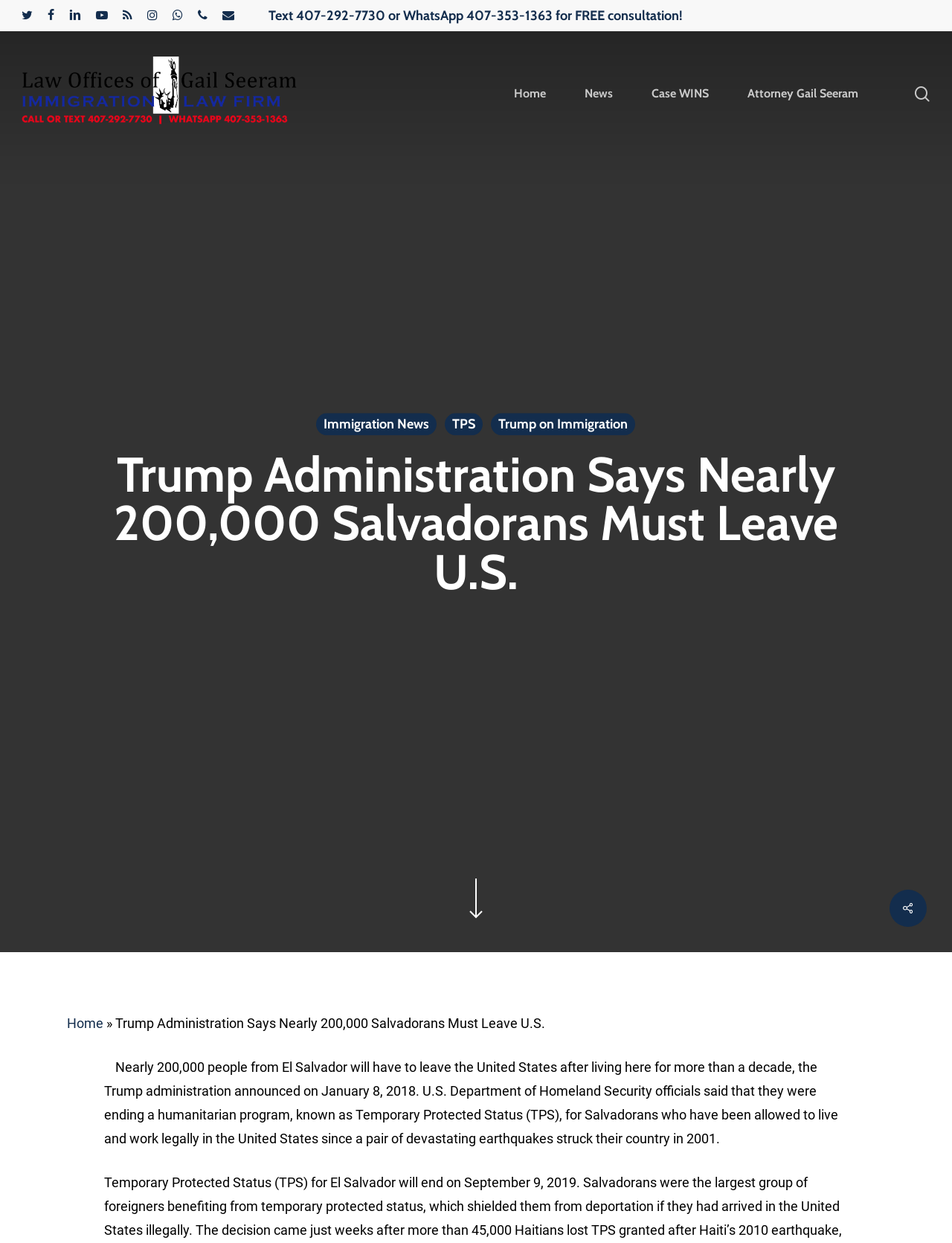Could you identify the text that serves as the heading for this webpage?

Trump Administration Says Nearly 200,000 Salvadorans Must Leave U.S.